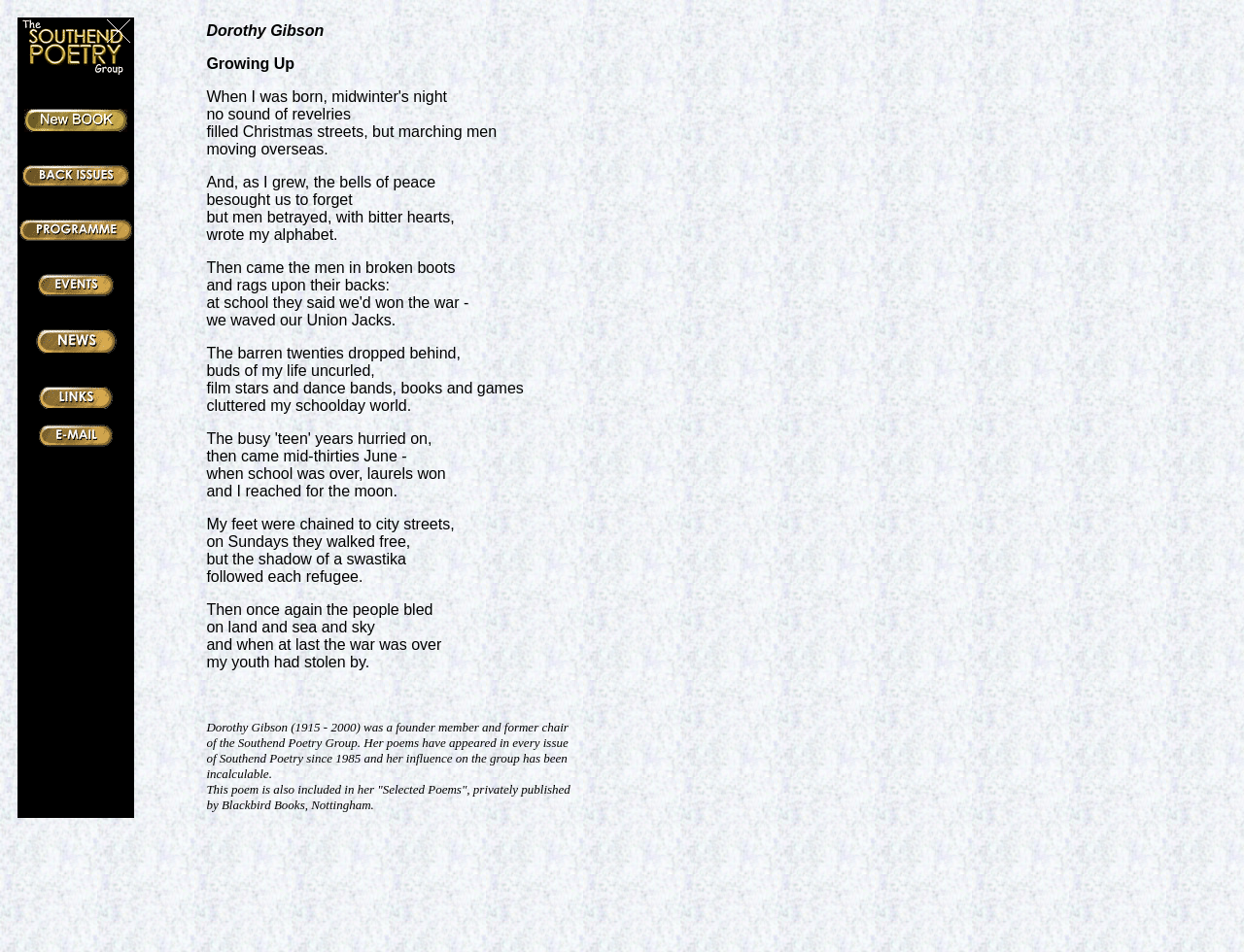Respond to the following question using a concise word or phrase: 
What is the name of the poet?

Dorothy Gibson